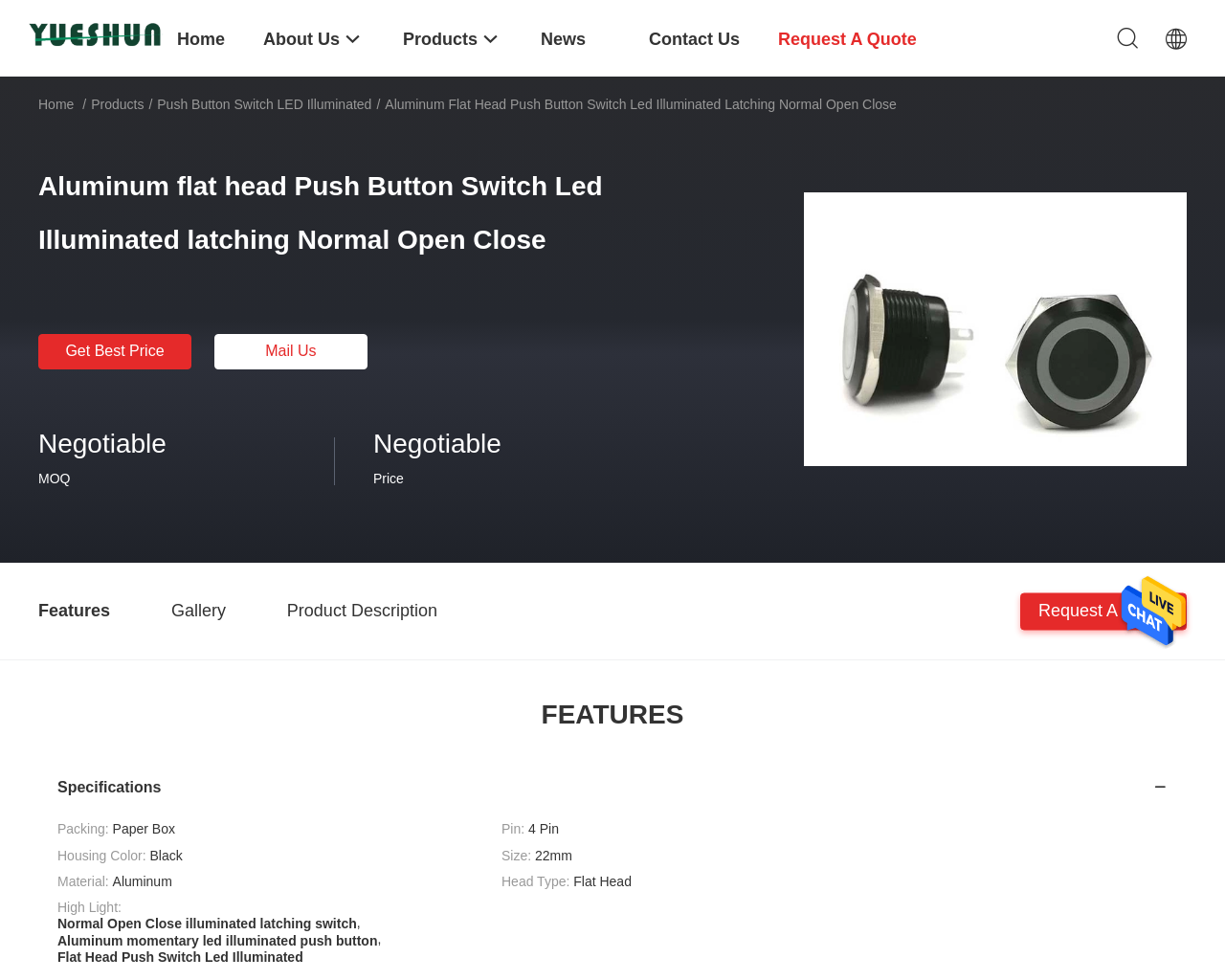Please identify the coordinates of the bounding box that should be clicked to fulfill this instruction: "Click the 'Home' link".

[0.145, 0.0, 0.184, 0.078]